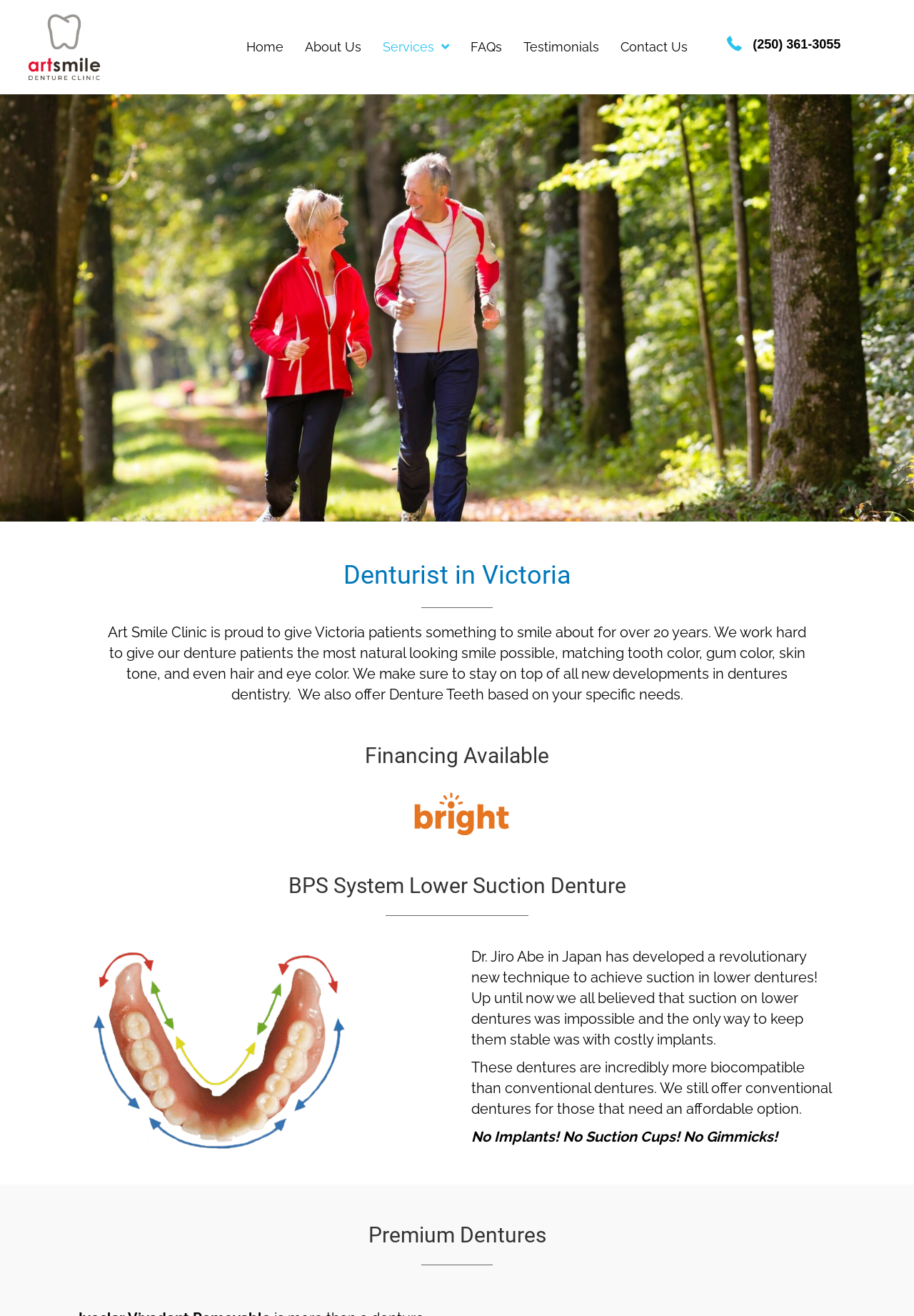Please reply with a single word or brief phrase to the question: 
What type of dentures are offered by Art Smile Clinic?

Premium Dentures